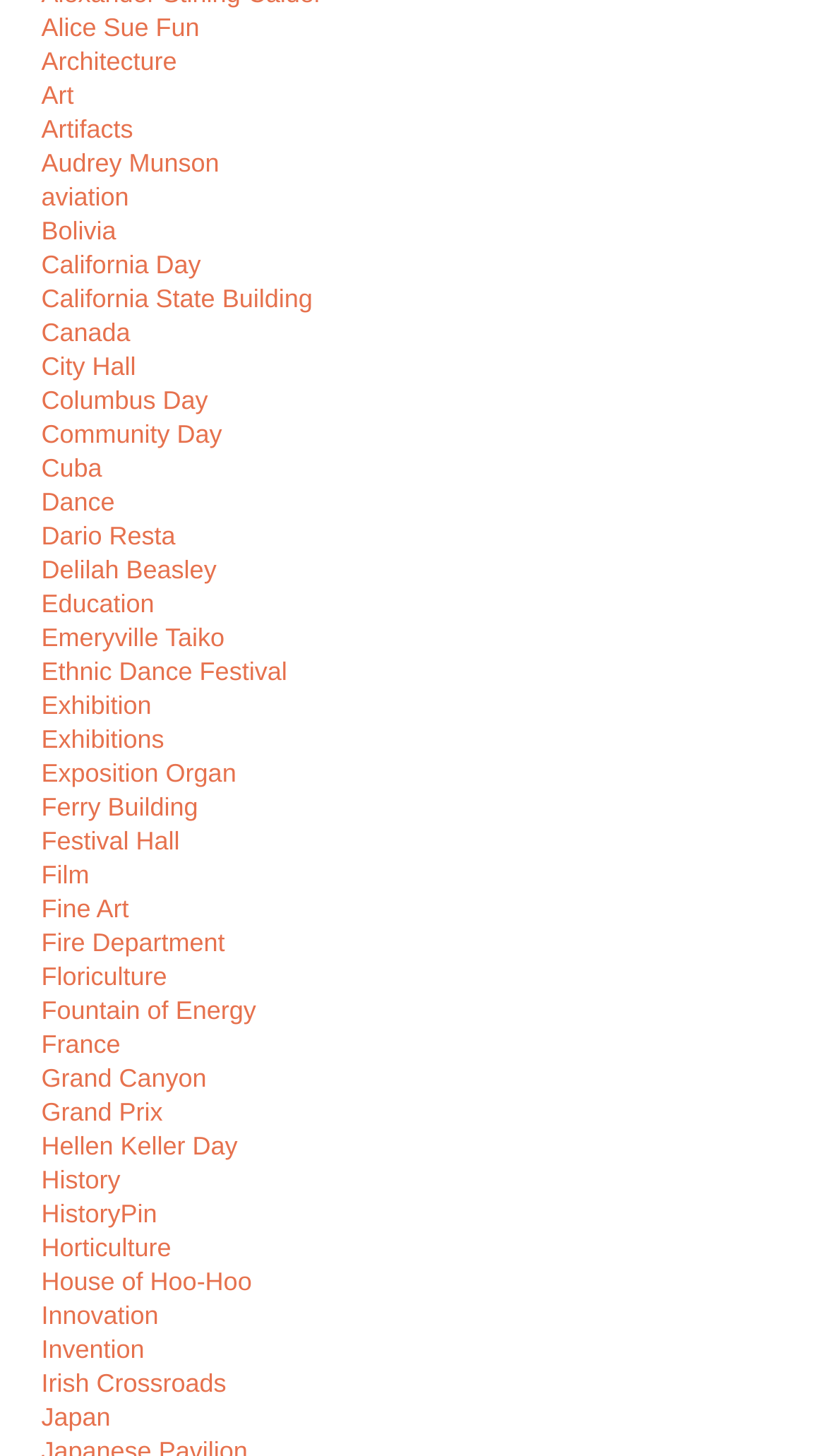Identify the bounding box coordinates for the UI element mentioned here: "Equity and Patronage". Provide the coordinates as four float values between 0 and 1, i.e., [left, top, right, bottom].

None